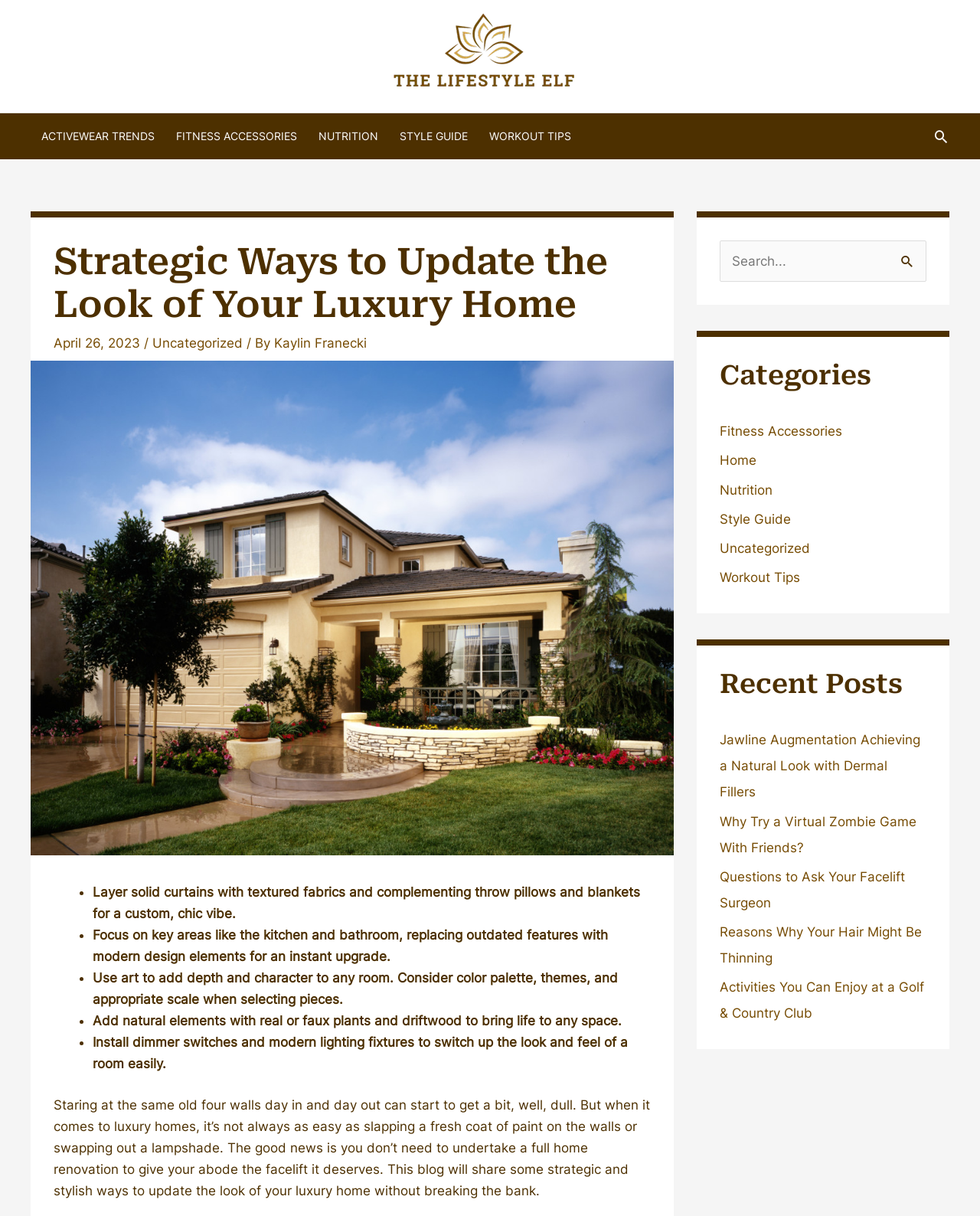Can you find the bounding box coordinates of the area I should click to execute the following instruction: "Click the 'ACTIVEWEAR TRENDS' link"?

[0.031, 0.093, 0.169, 0.131]